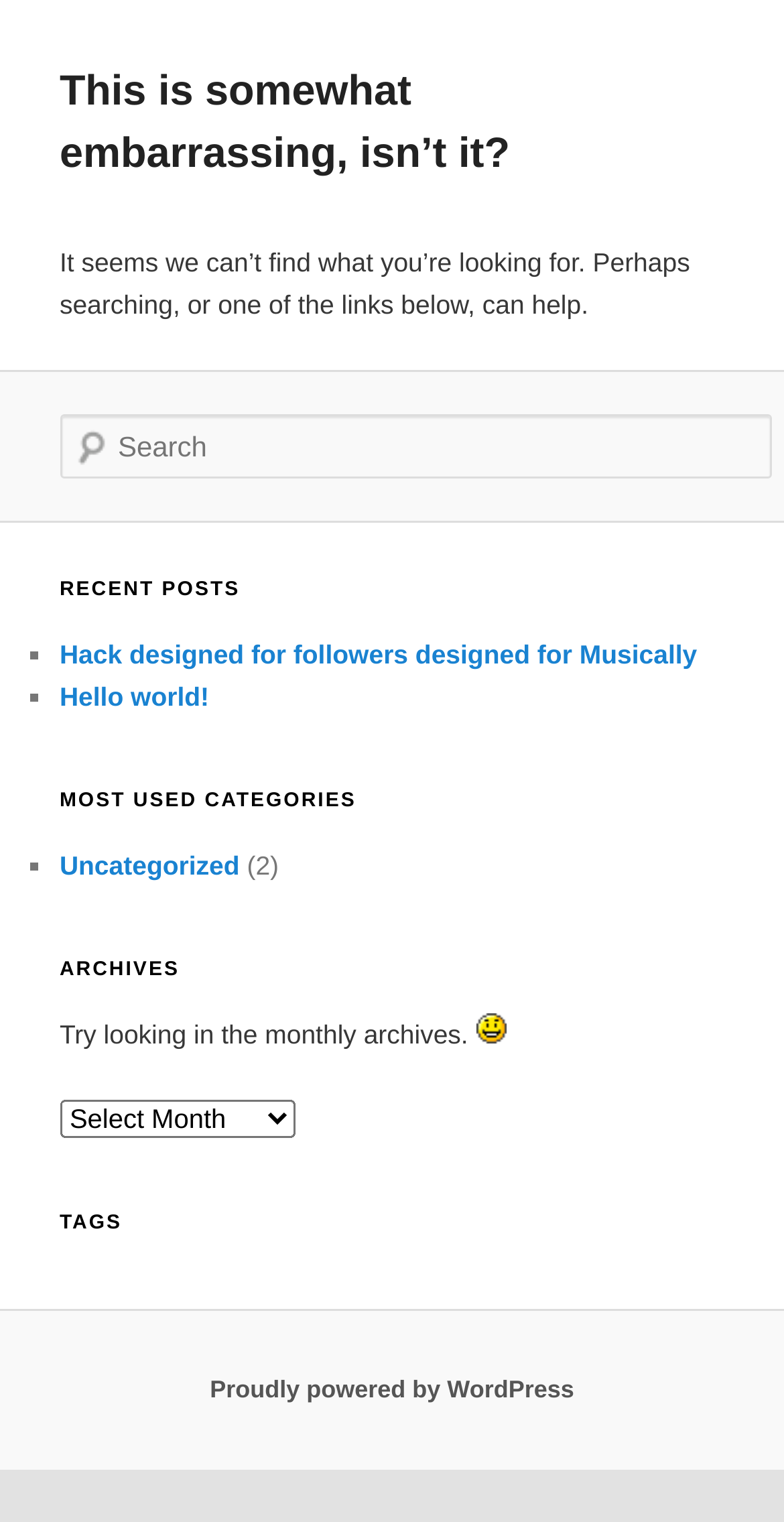Identify the bounding box for the UI element described as: "Uncategorized". Ensure the coordinates are four float numbers between 0 and 1, formatted as [left, top, right, bottom].

[0.076, 0.559, 0.306, 0.579]